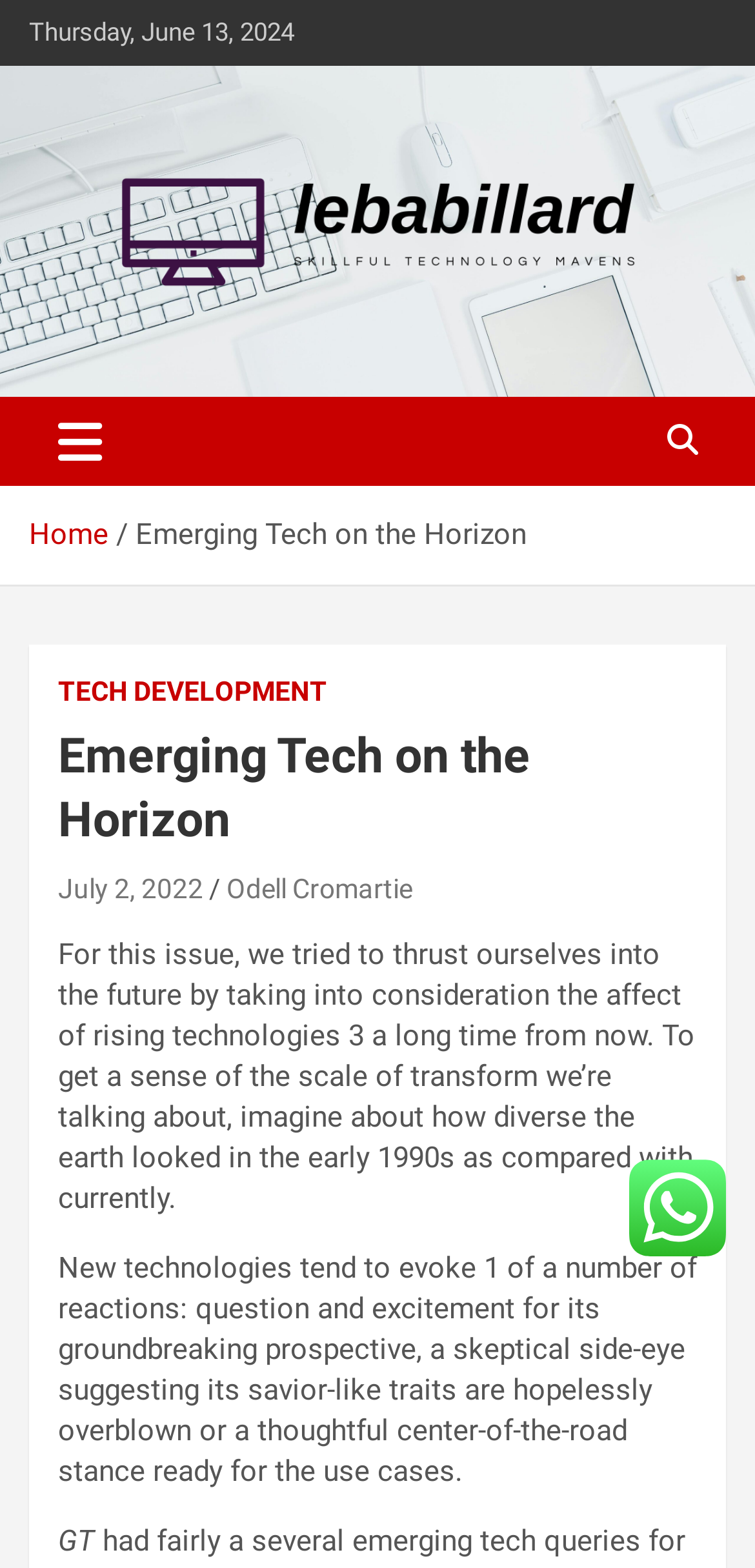What is the name of the website or publication?
Please answer the question as detailed as possible.

The name of the website or publication is 'Lebabillard', which is mentioned multiple times on the page, including in the header and navigation sections.